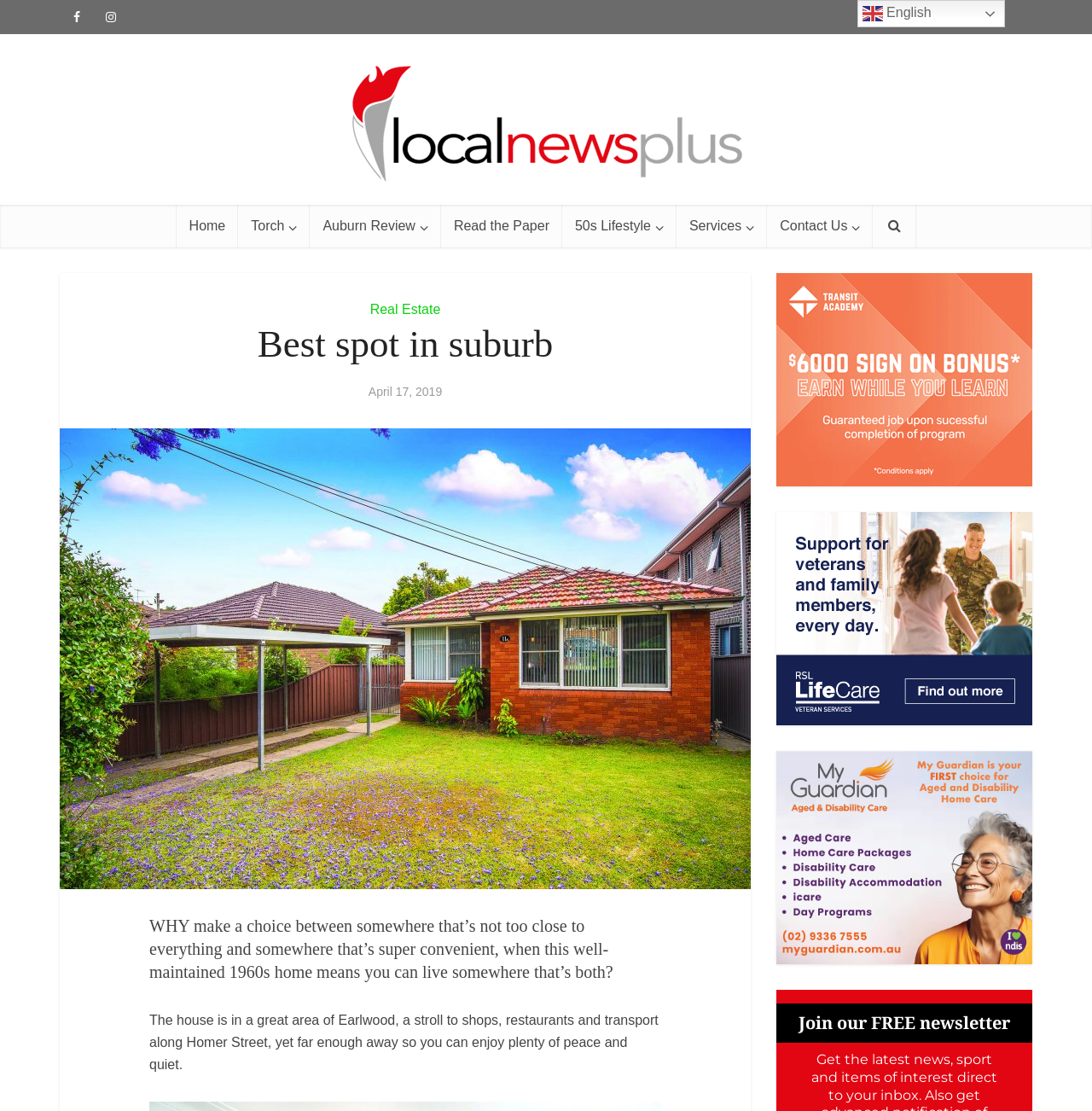Given the element description, predict the bounding box coordinates in the format (top-left x, top-left y, bottom-right x, bottom-right y). Make sure all values are between 0 and 1. Here is the element description: Planetromeo Review UPDATED 2023 |

None